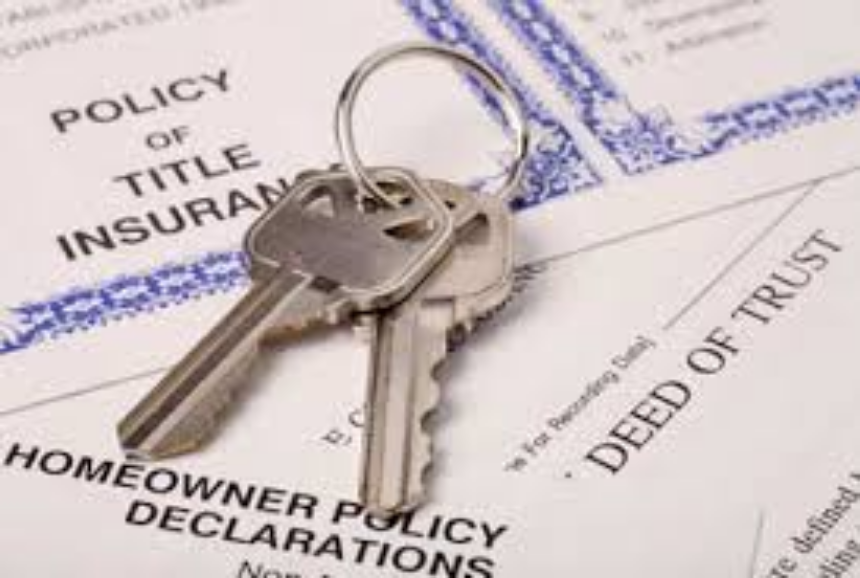Look at the image and give a detailed response to the following question: What type of agreement is suggested by the text 'DEED OF TRUST'?

The presence of the text 'DEED OF TRUST' implies that this is part of a legal agreement related to the property, likely a binding contract between parties involved in the real estate transaction.